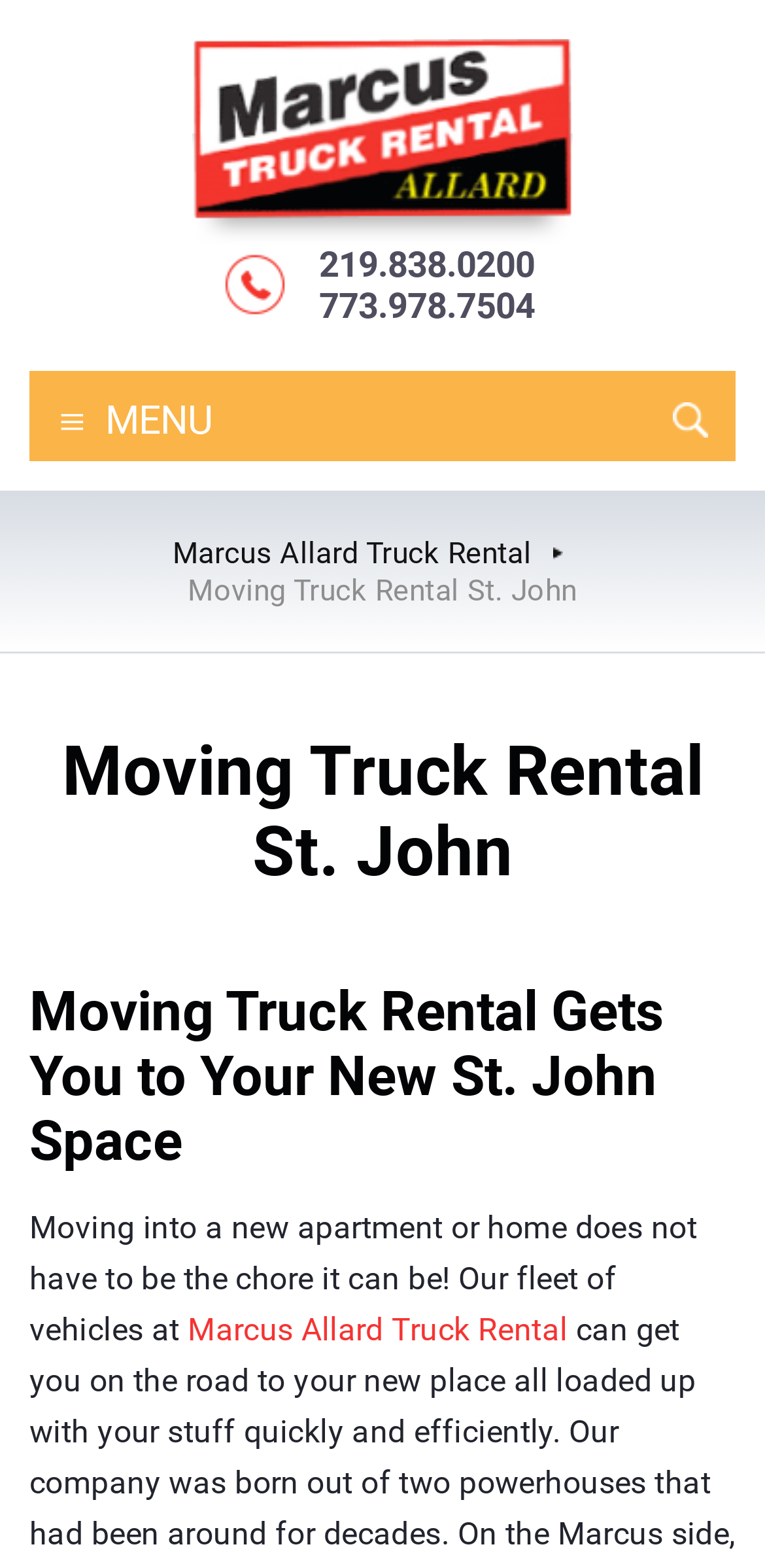Using the description "Marcus Allard Truck Rental", predict the bounding box of the relevant HTML element.

[0.245, 0.836, 0.742, 0.86]